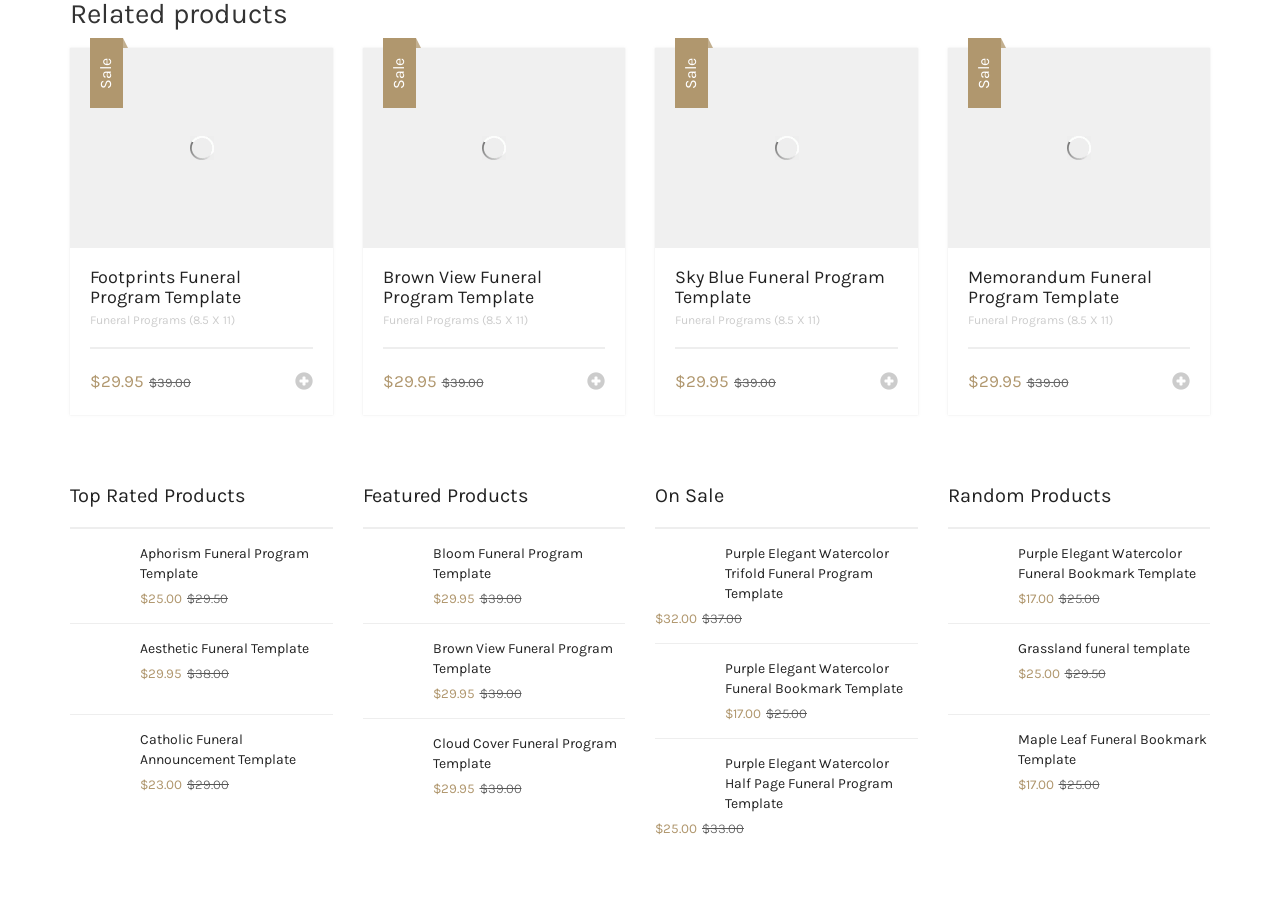Please determine the bounding box coordinates of the element to click in order to execute the following instruction: "Click on 'Footprints Funeral Program Template'". The coordinates should be four float numbers between 0 and 1, specified as [left, top, right, bottom].

[0.07, 0.296, 0.244, 0.34]